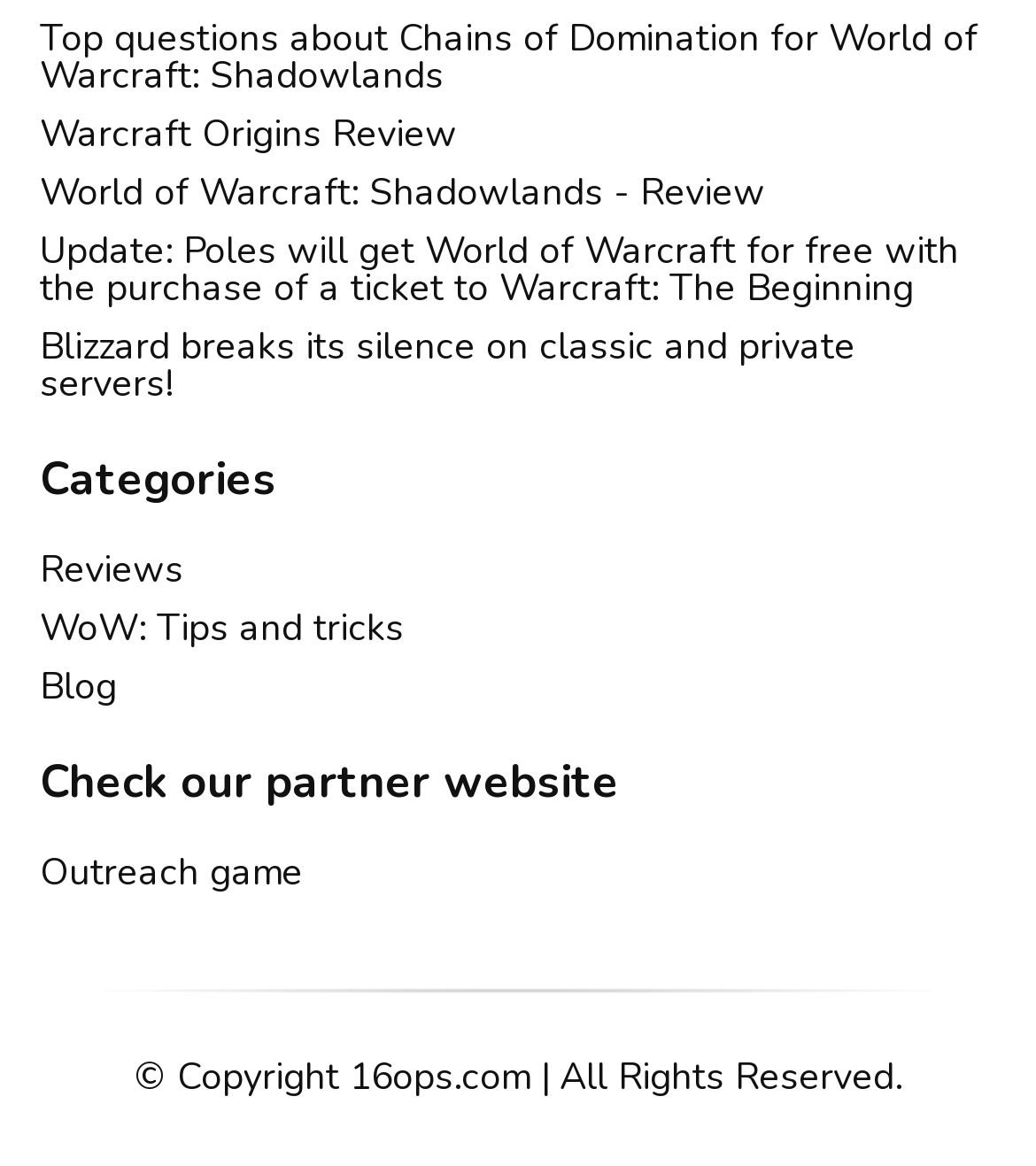Please answer the following question using a single word or phrase: 
What is the first link on the webpage?

Top questions about Chains of Domination for World of Warcraft: Shadowlands